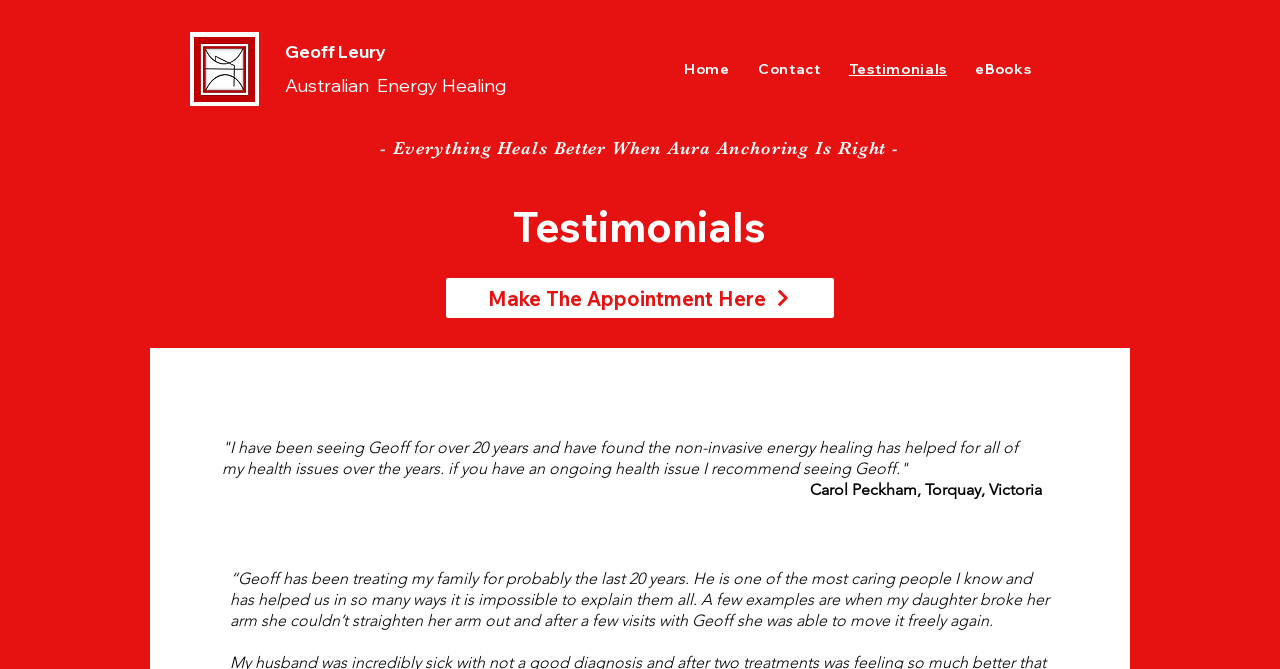Extract the bounding box coordinates for the described element: "Make The Appointment Here". The coordinates should be represented as four float numbers between 0 and 1: [left, top, right, bottom].

[0.347, 0.413, 0.653, 0.479]